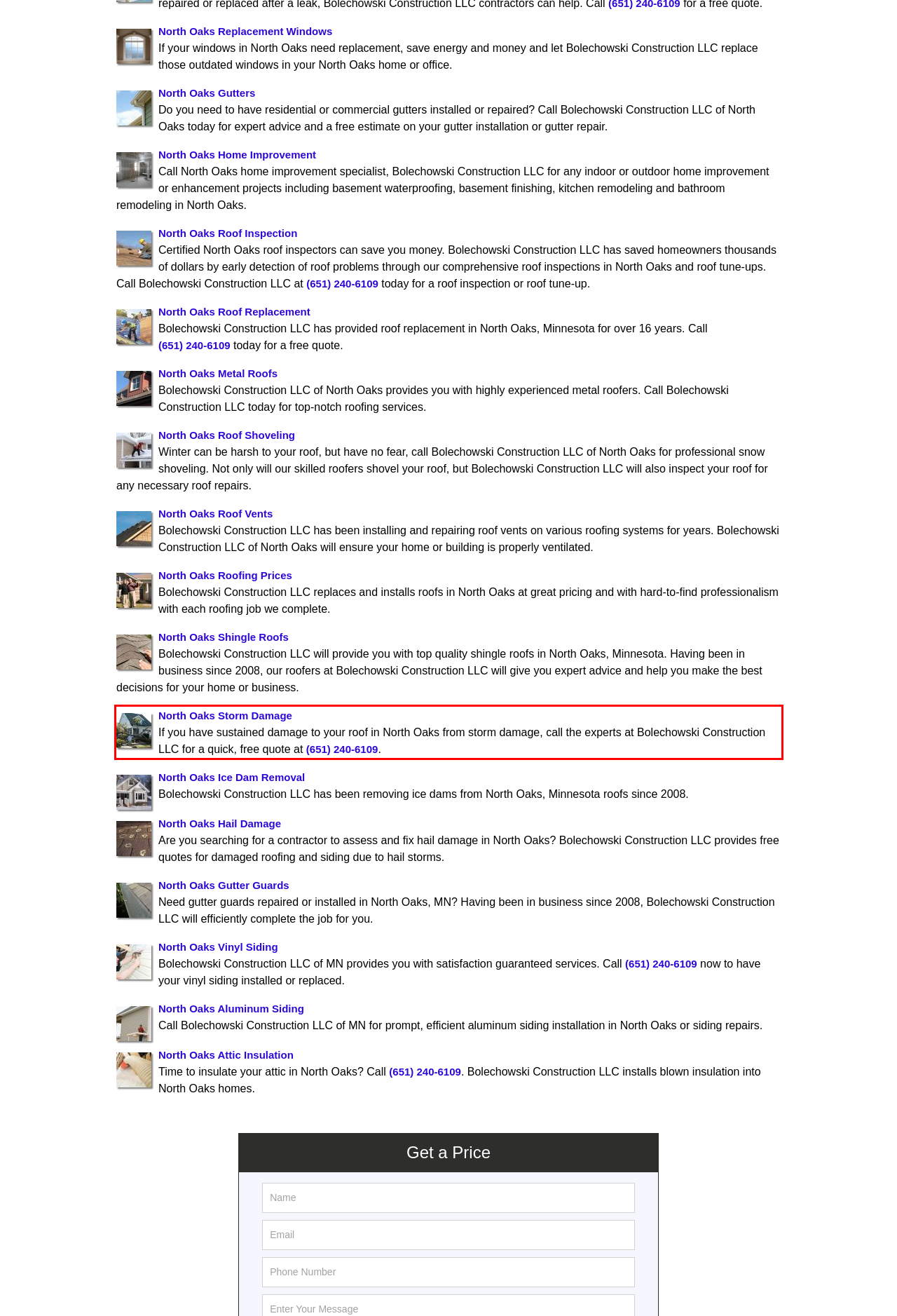You have a screenshot of a webpage with a UI element highlighted by a red bounding box. Use OCR to obtain the text within this highlighted area.

North Oaks Storm Damage If you have sustained damage to your roof in North Oaks from storm damage, call the experts at Bolechowski Construction LLC for a quick, free quote at (651) 240-6109.